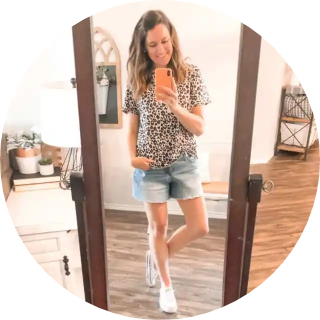Using the elements shown in the image, answer the question comprehensively: What type of space is the woman standing in?

The image depicts the woman standing in a cozy and well-decorated area, which is described in the caption as a living space. The presence of a lamp, plants, and a side table suggests a comfortable and inviting atmosphere.